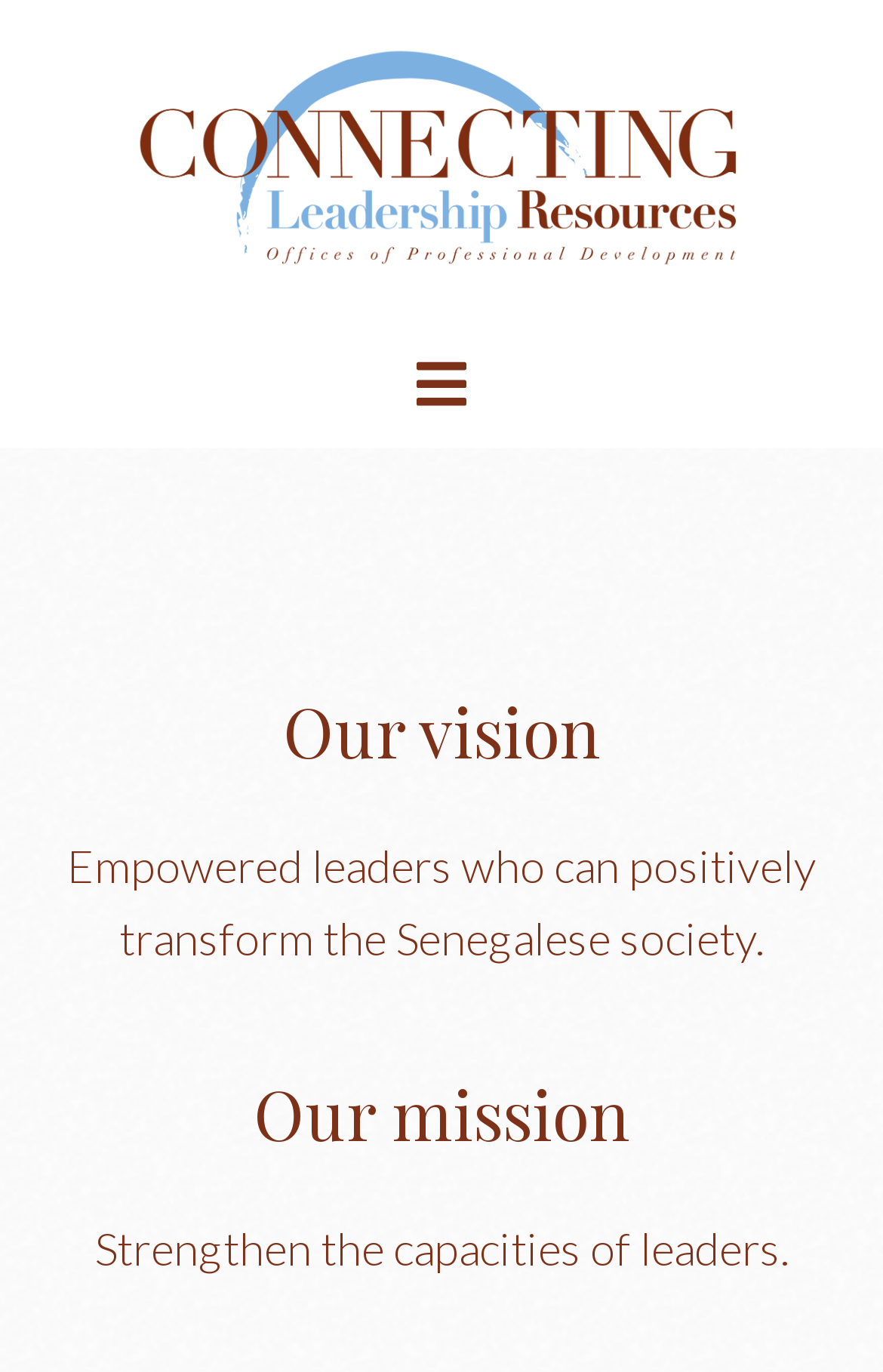What is the organization's vision?
Give a thorough and detailed response to the question.

Based on the webpage, the organization's vision is stated as 'Empowered leaders who can positively transform the Senegalese society.' This can be found in the section with the heading 'Our vision'.